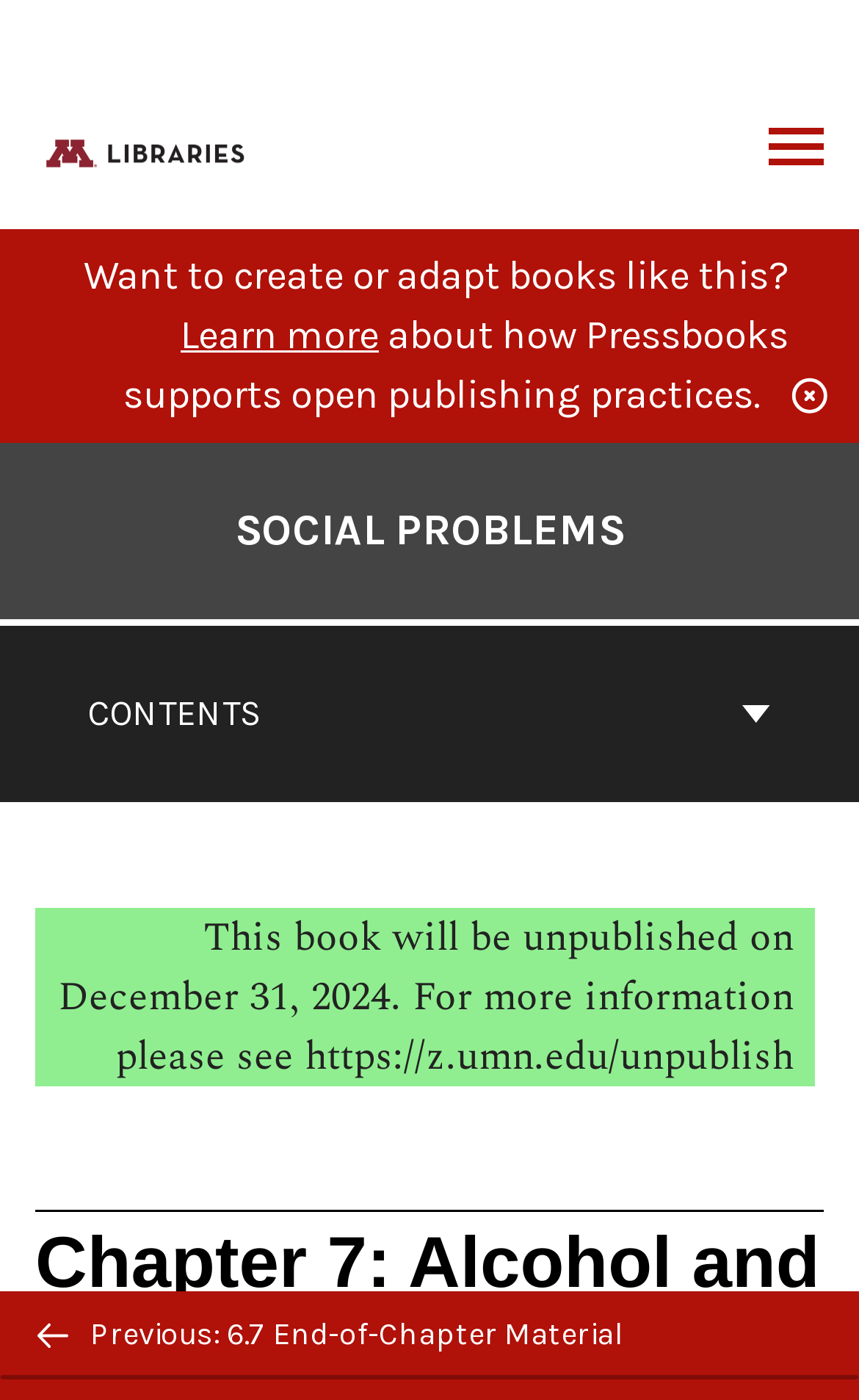Locate the bounding box of the UI element with the following description: "Learn more".

[0.21, 0.222, 0.441, 0.257]